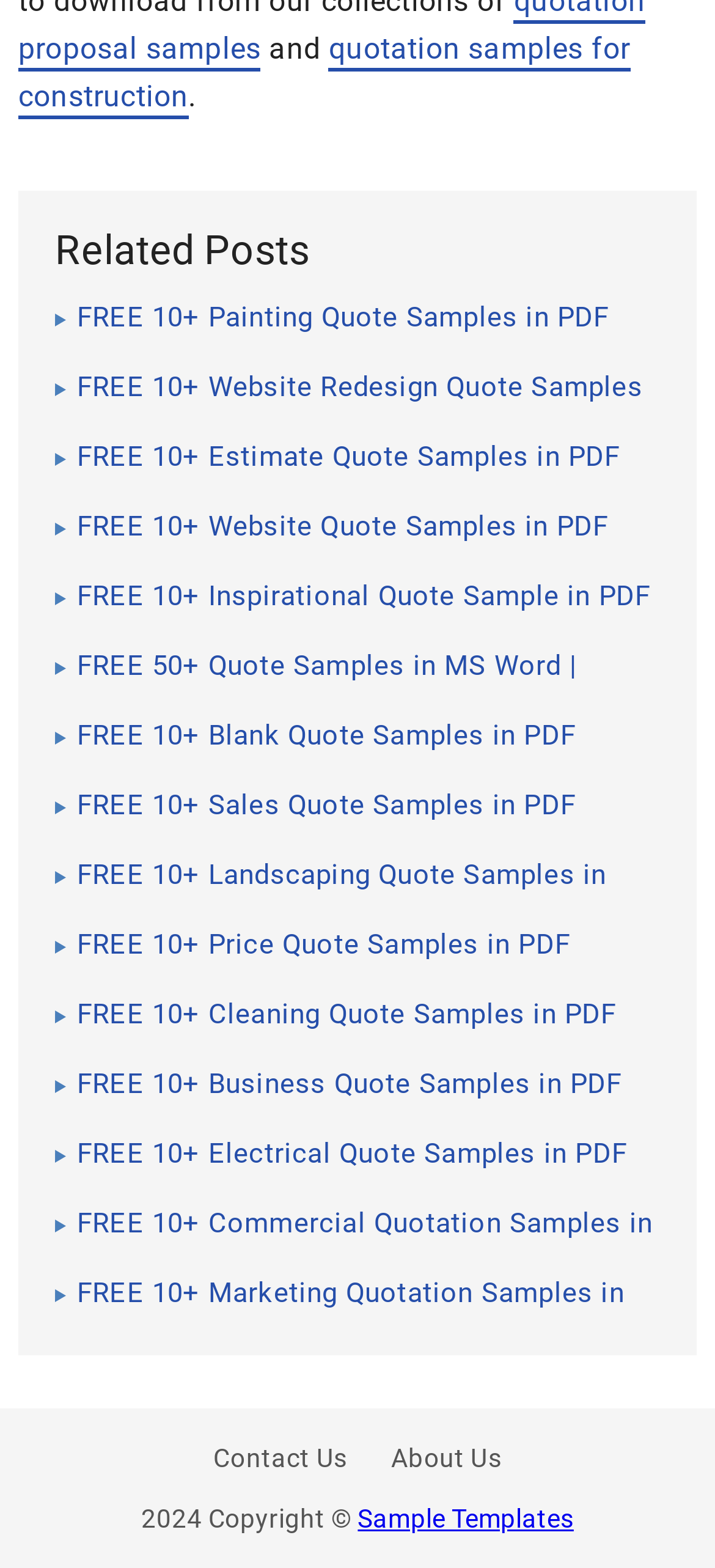Locate the bounding box coordinates of the region to be clicked to comply with the following instruction: "Visit 'About Us'". The coordinates must be four float numbers between 0 and 1, in the form [left, top, right, bottom].

[0.547, 0.92, 0.702, 0.939]